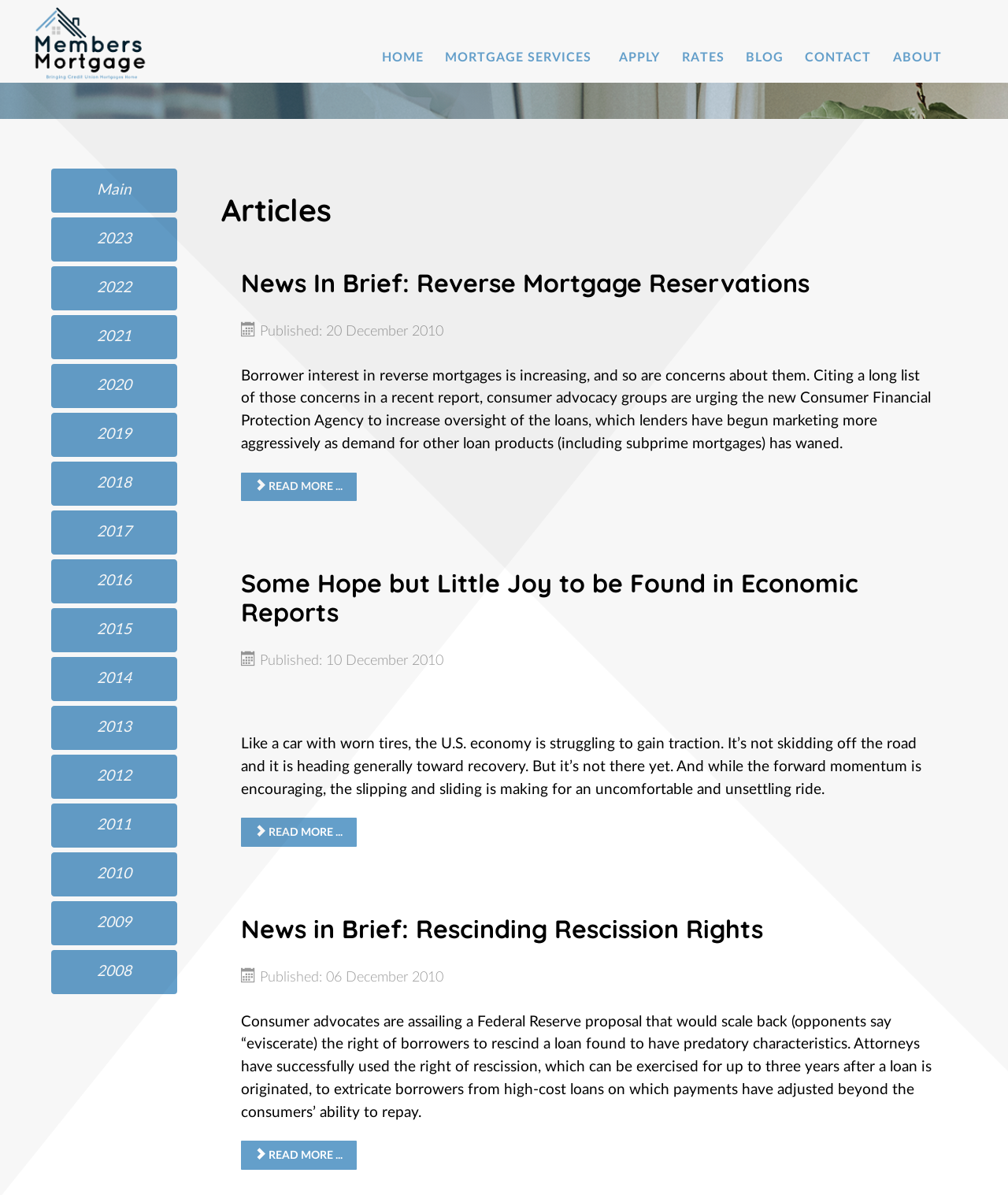How many articles are displayed on the homepage? From the image, respond with a single word or brief phrase.

3 articles